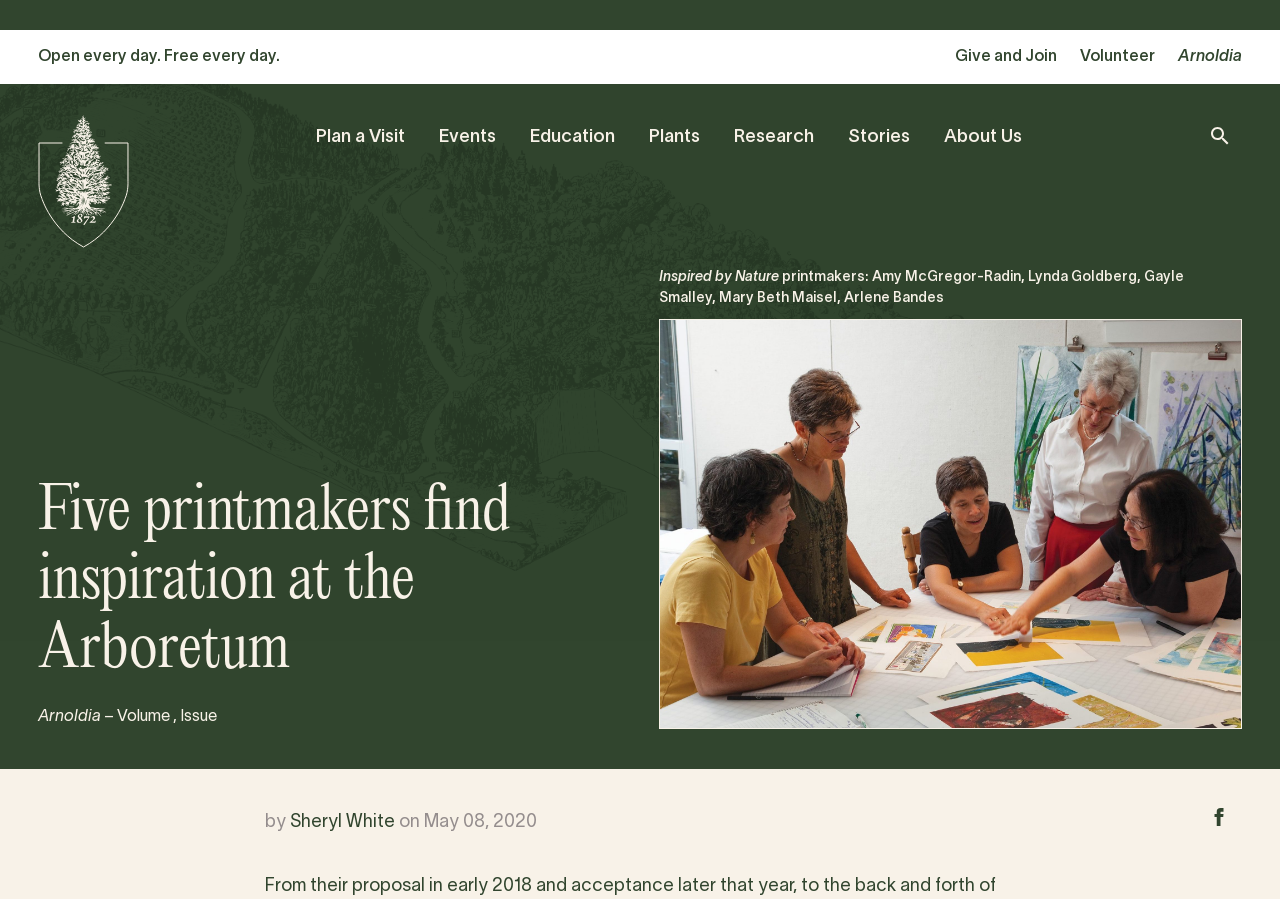Provide the bounding box coordinates, formatted as (top-left x, top-left y, bottom-right x, bottom-right y), with all values being floating point numbers between 0 and 1. Identify the bounding box of the UI element that matches the description: Volume , Issue

[0.092, 0.79, 0.17, 0.805]